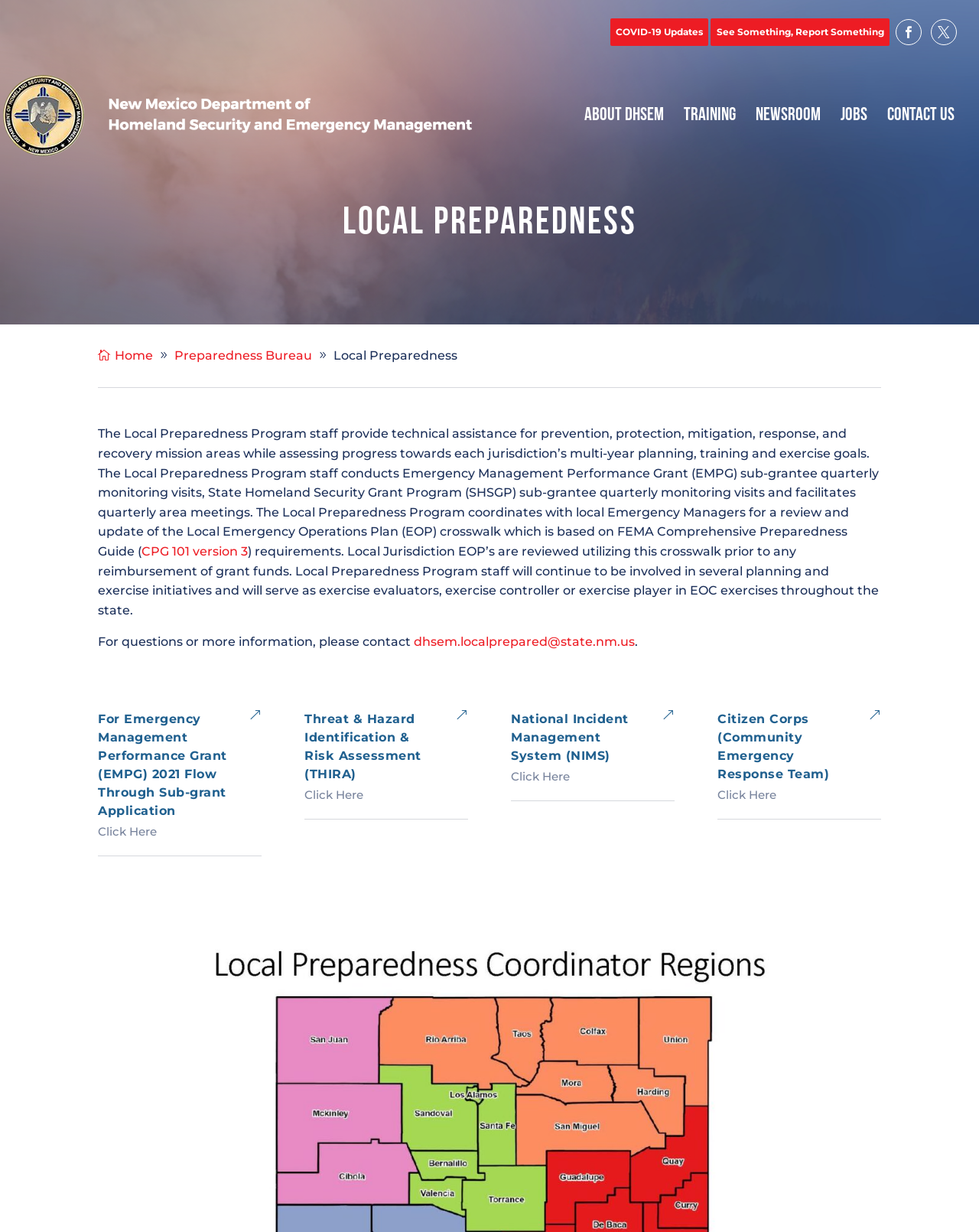What is the name of the system mentioned?
Please answer the question with as much detail as possible using the screenshot.

I found the name of the system by reading the heading element that mentions 'National Incident Management System (NIMS)'.